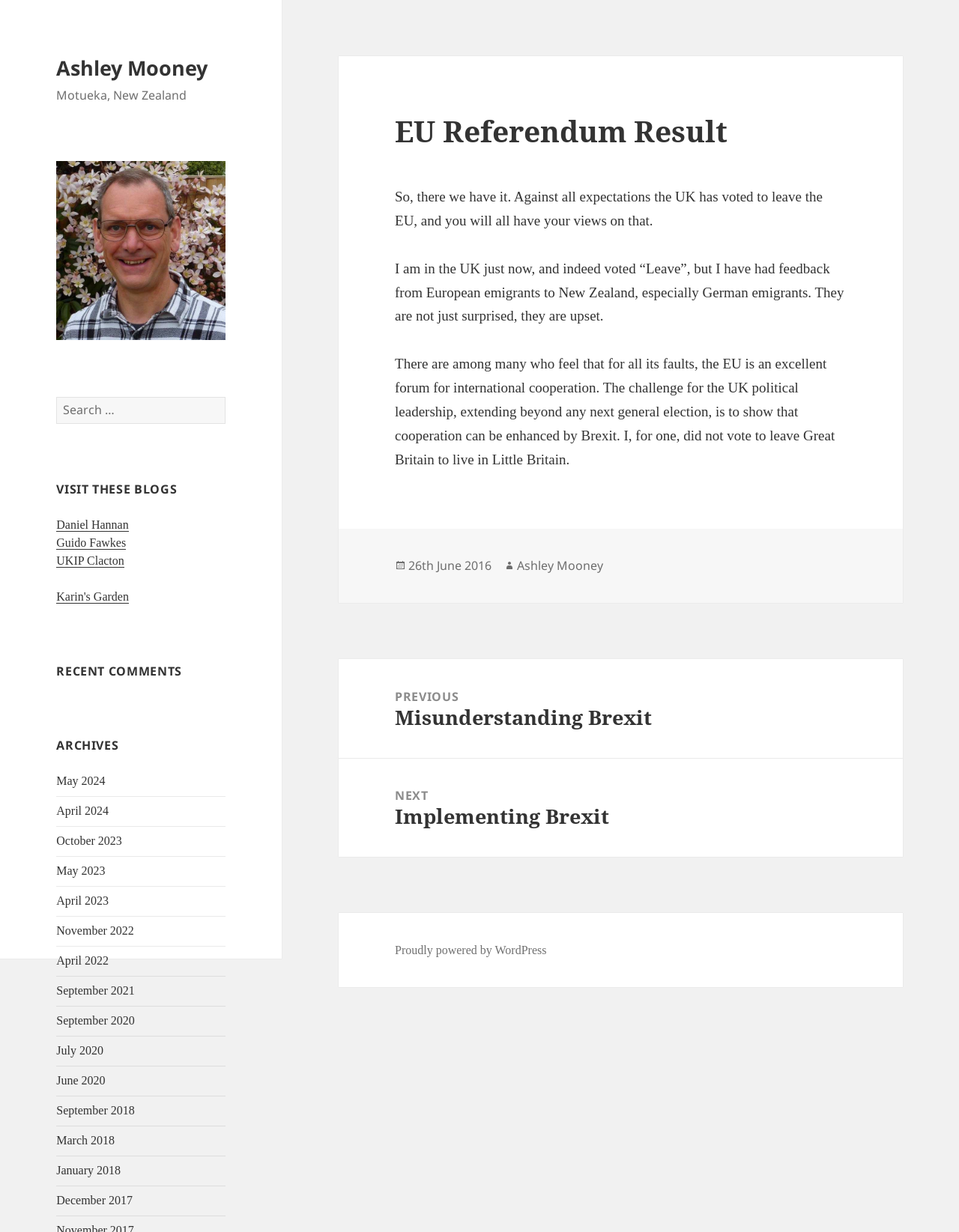What is the author of the blog post?
Please use the visual content to give a single word or phrase answer.

Ashley Mooney